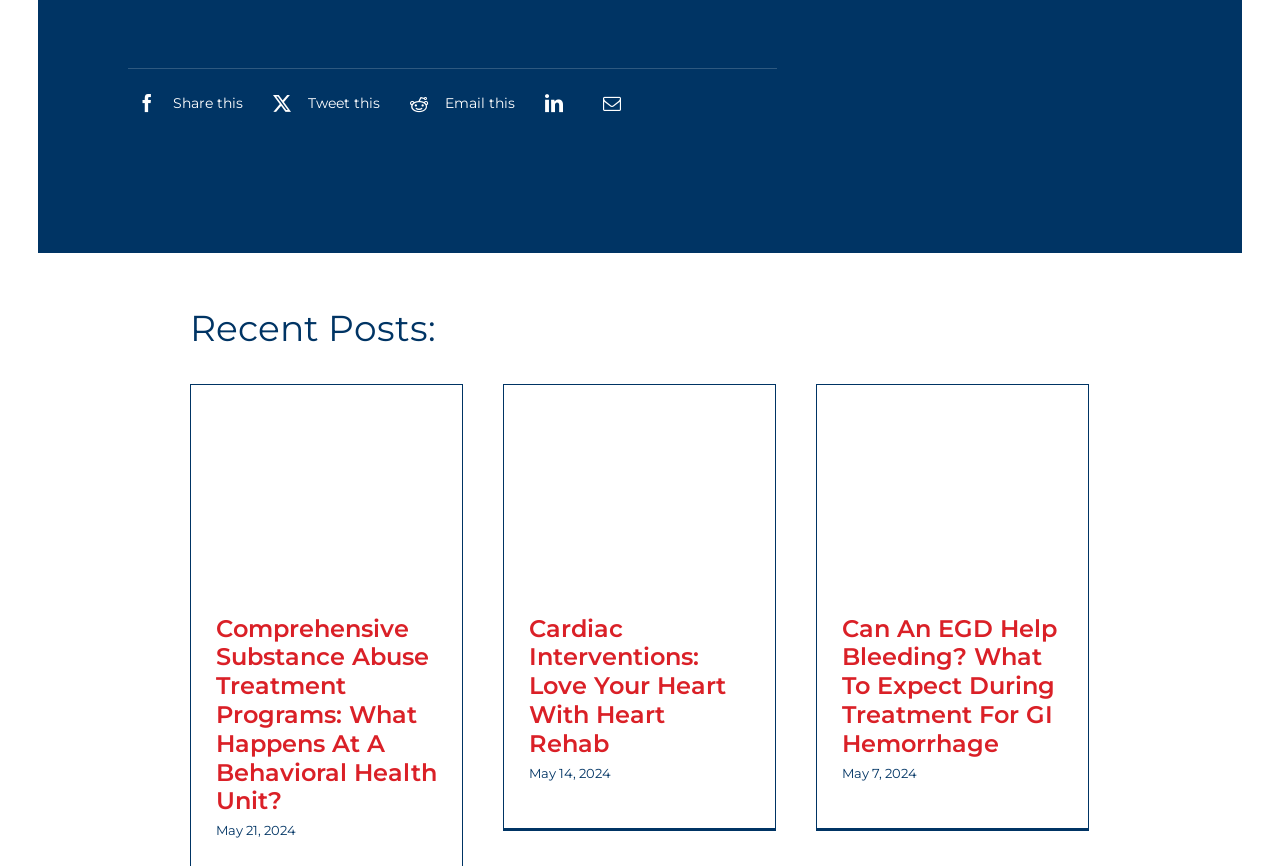Refer to the image and provide a thorough answer to this question:
What is the date of the second recent post?

The second recent post is dated May 14, 2024, which is displayed below the post title and image. This date indicates when the post was published.